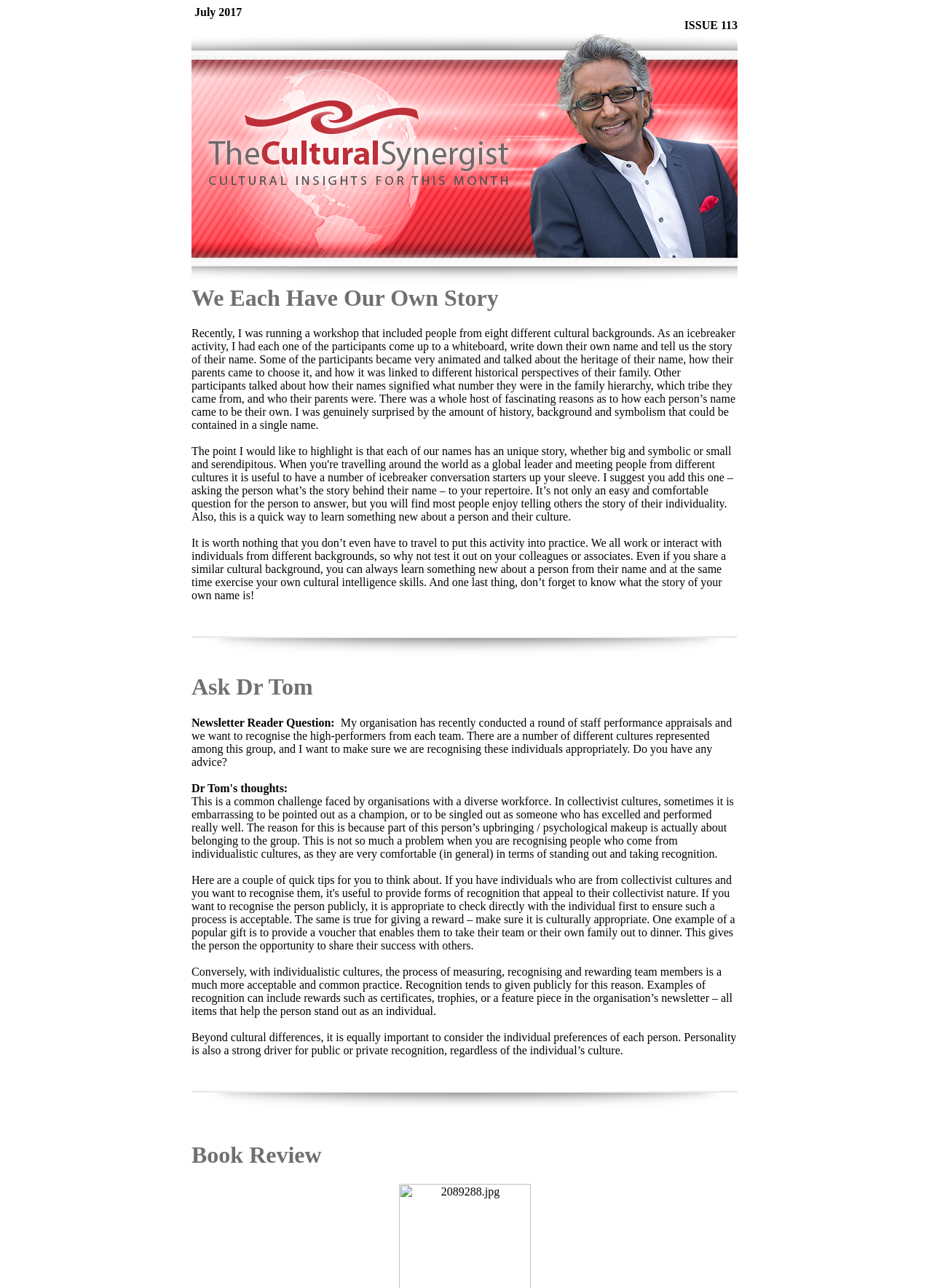What is the topic of the 'Ask Dr Tom' section?
Look at the image and provide a detailed response to the question.

The topic of the 'Ask Dr Tom' section can be inferred from the question asked by the newsletter reader, which is about recognising high-performers from different cultures in an organisation. This section provides advice from Dr Tom on how to approach this challenge.